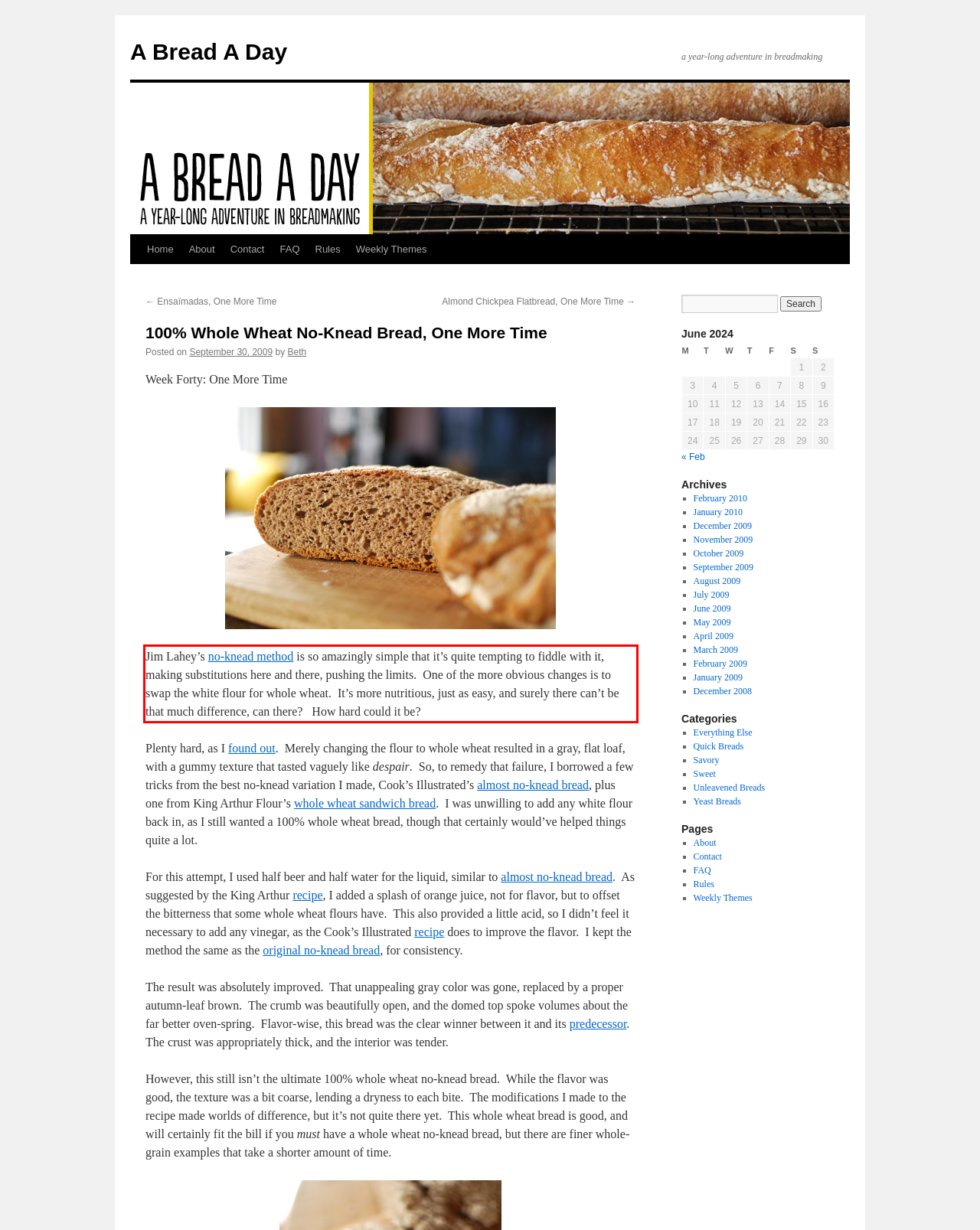With the given screenshot of a webpage, locate the red rectangle bounding box and extract the text content using OCR.

Jim Lahey’s no-knead method is so amazingly simple that it’s quite tempting to fiddle with it, making substitutions here and there, pushing the limits. One of the more obvious changes is to swap the white flour for whole wheat. It’s more nutritious, just as easy, and surely there can’t be that much difference, can there? How hard could it be?